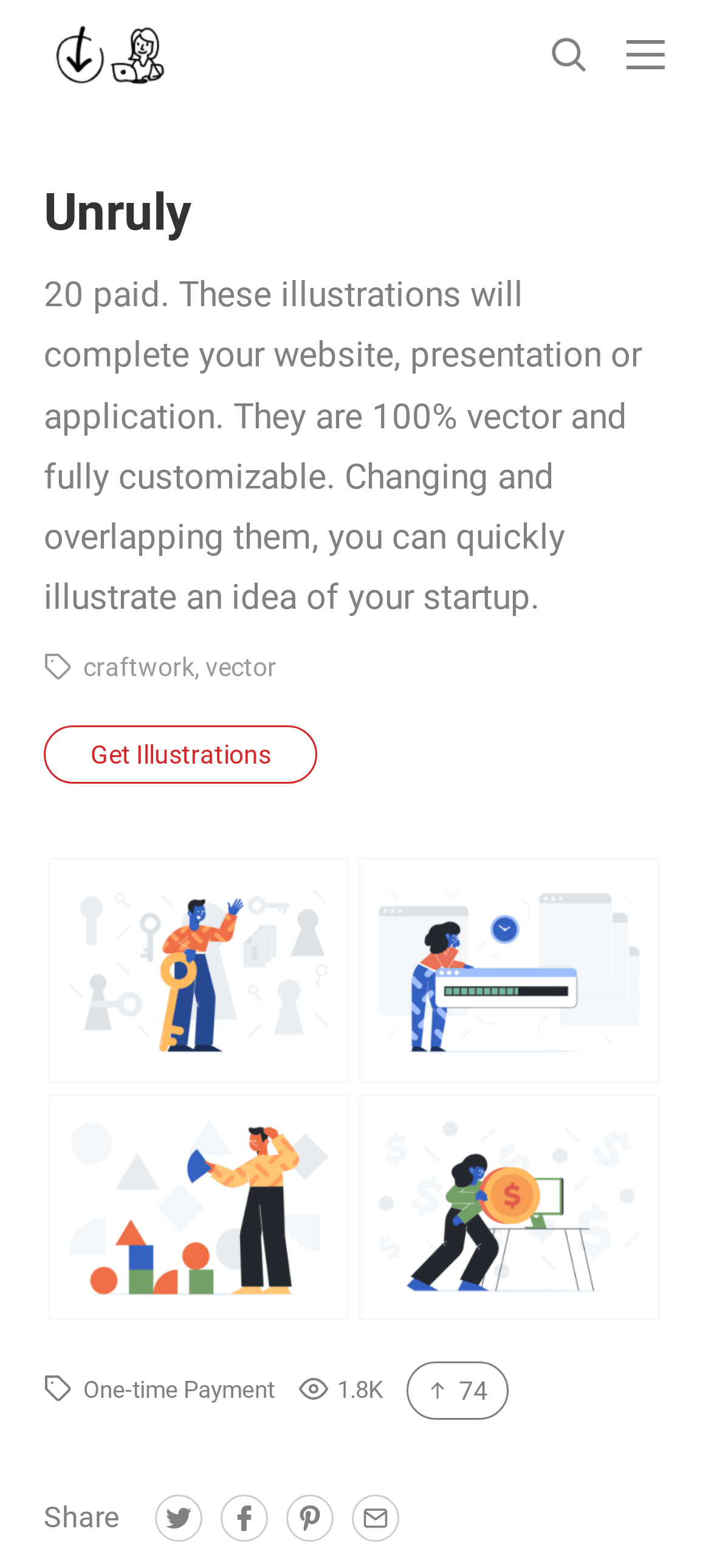Analyze the image and deliver a detailed answer to the question: How many paid illustrations are available?

The number of paid illustrations can be found in the static text element with the text '20 paid. These illustrations will complete your website, presentation or application.' at the top of the webpage.